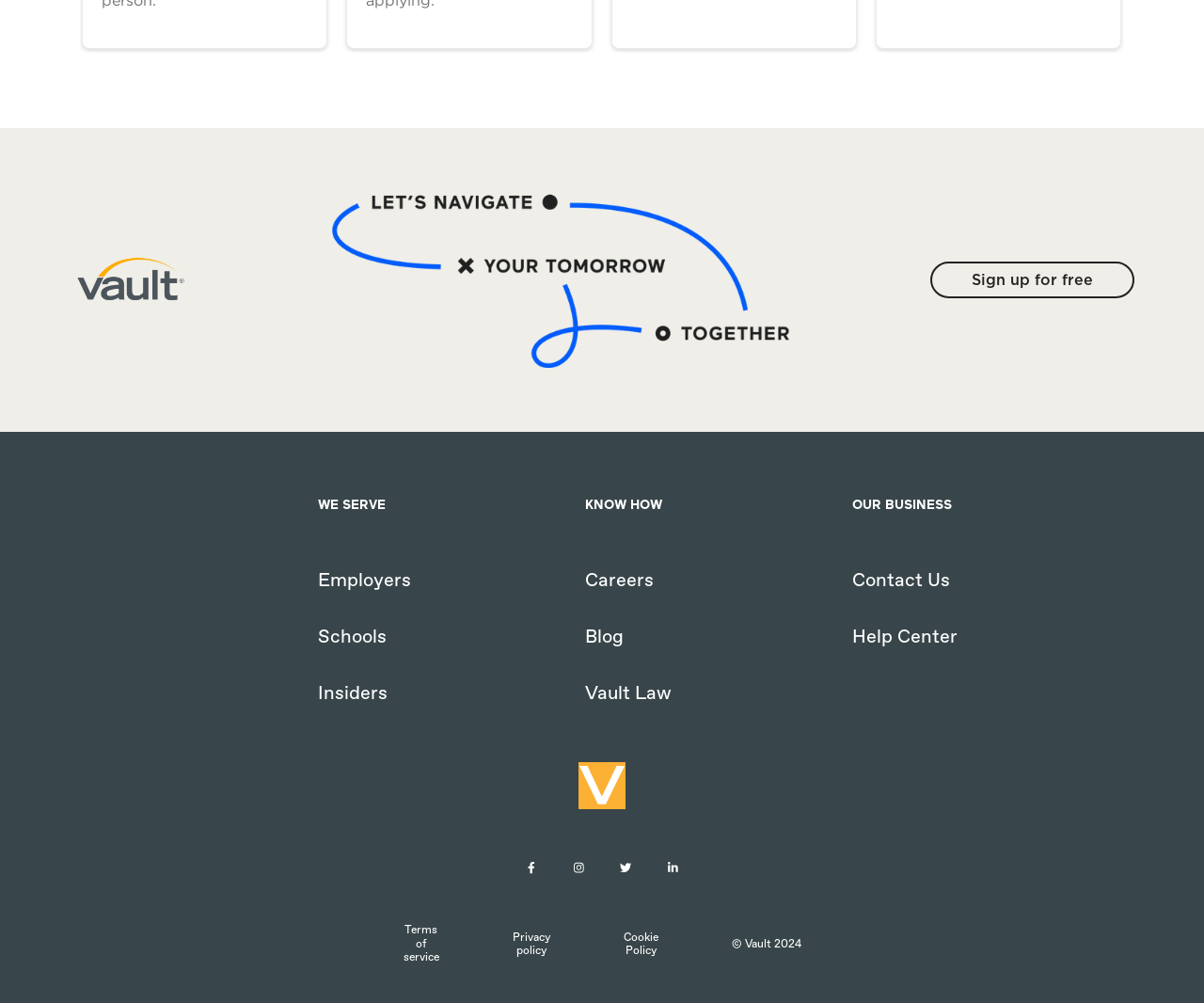Find the bounding box coordinates for the HTML element described as: "Help Center". The coordinates should consist of four float values between 0 and 1, i.e., [left, top, right, bottom].

[0.7, 0.627, 0.925, 0.645]